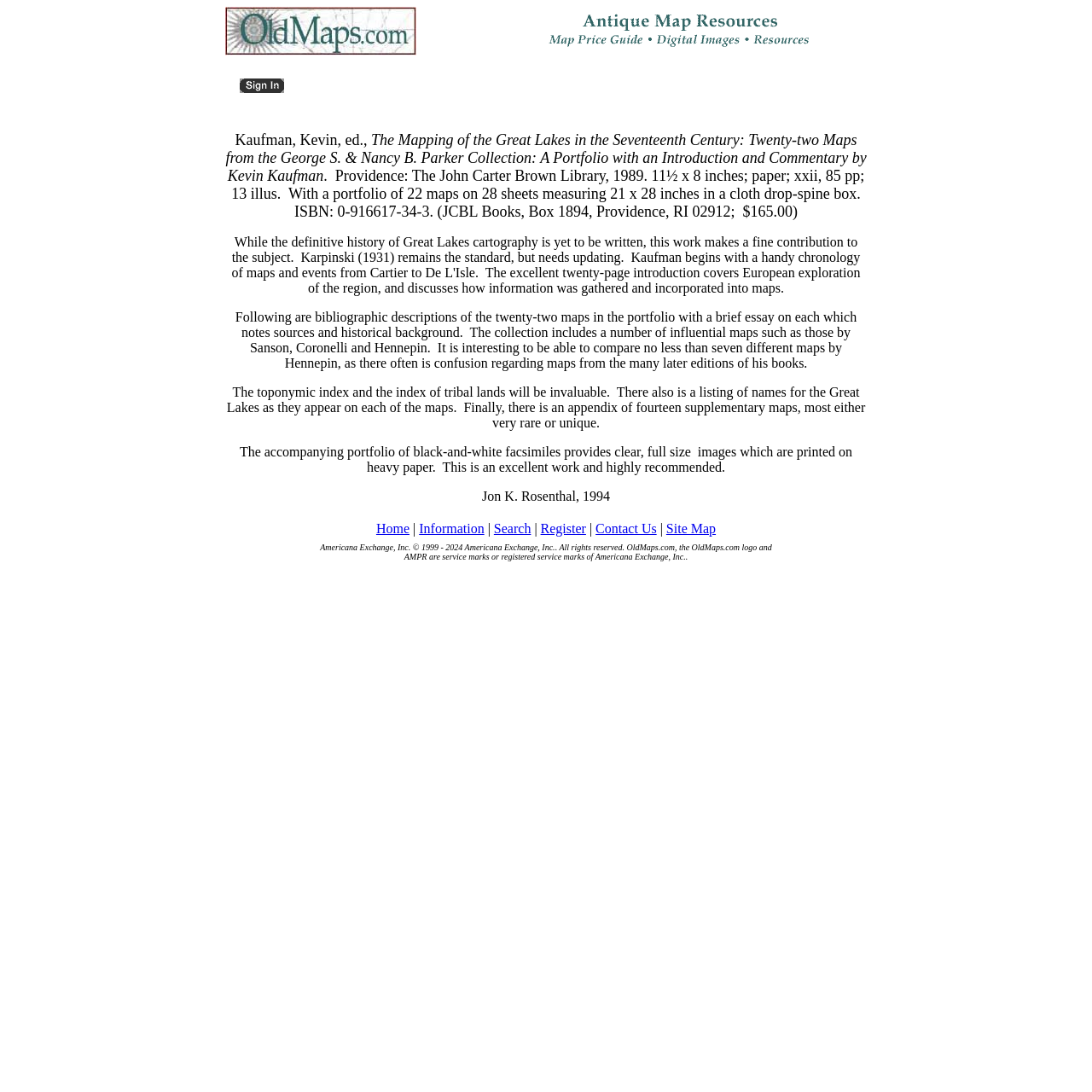Given the element description, predict the bounding box coordinates in the format (top-left x, top-left y, bottom-right x, bottom-right y). Make sure all values are between 0 and 1. Here is the element description: Search

[0.452, 0.477, 0.486, 0.491]